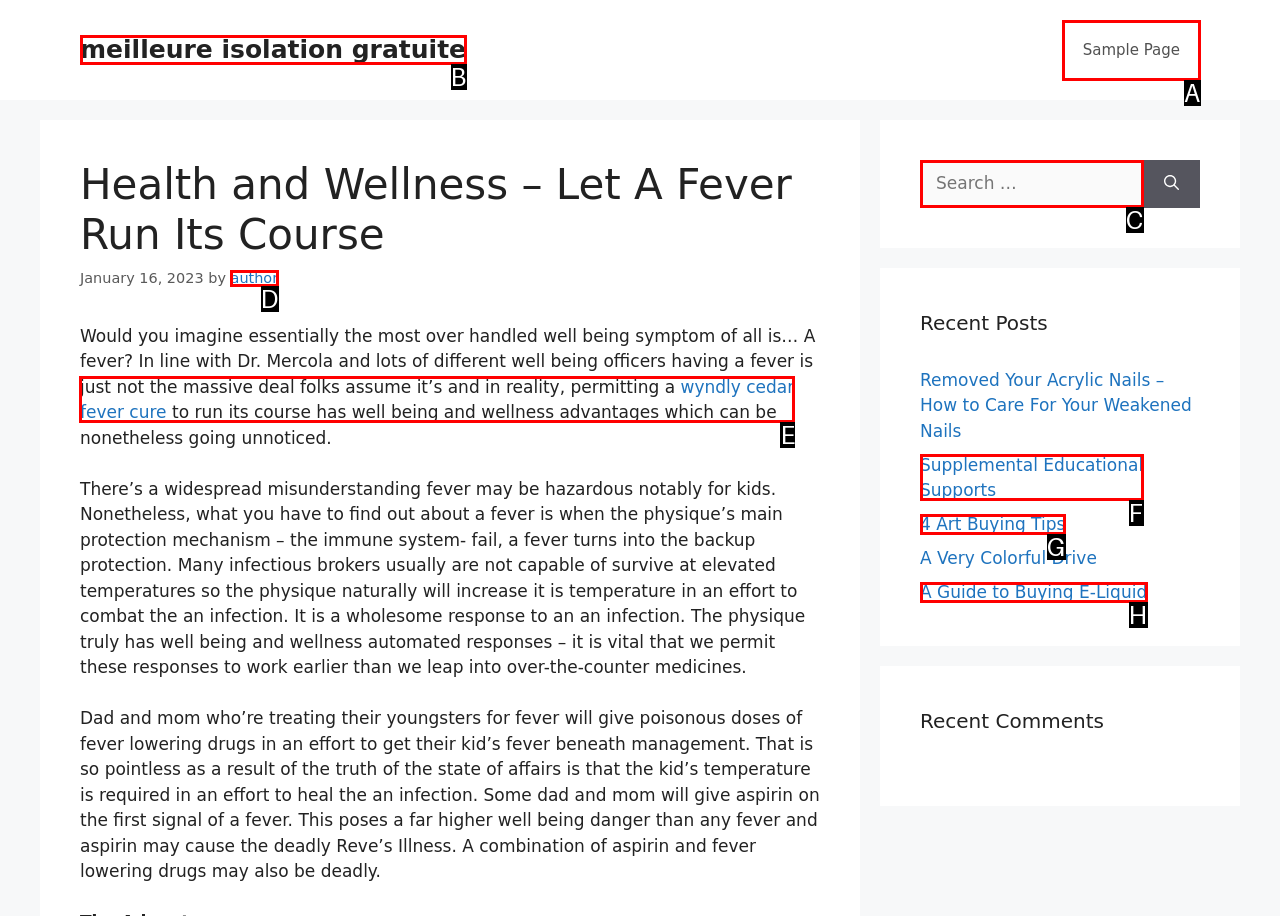Identify the correct option to click in order to complete this task: Read the wyndly cedar fever cure article
Answer with the letter of the chosen option directly.

E